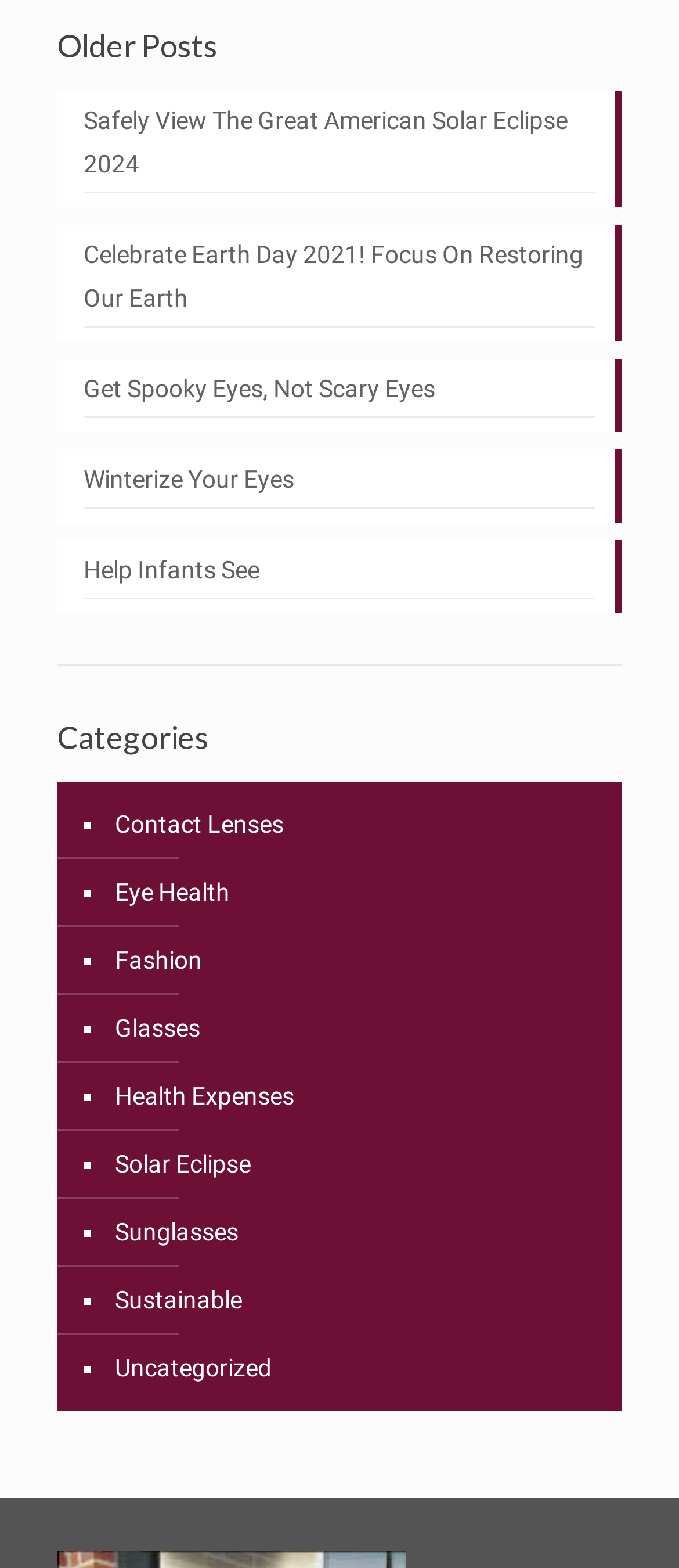Identify the bounding box coordinates of the section that should be clicked to achieve the task described: "Learn about the company".

None